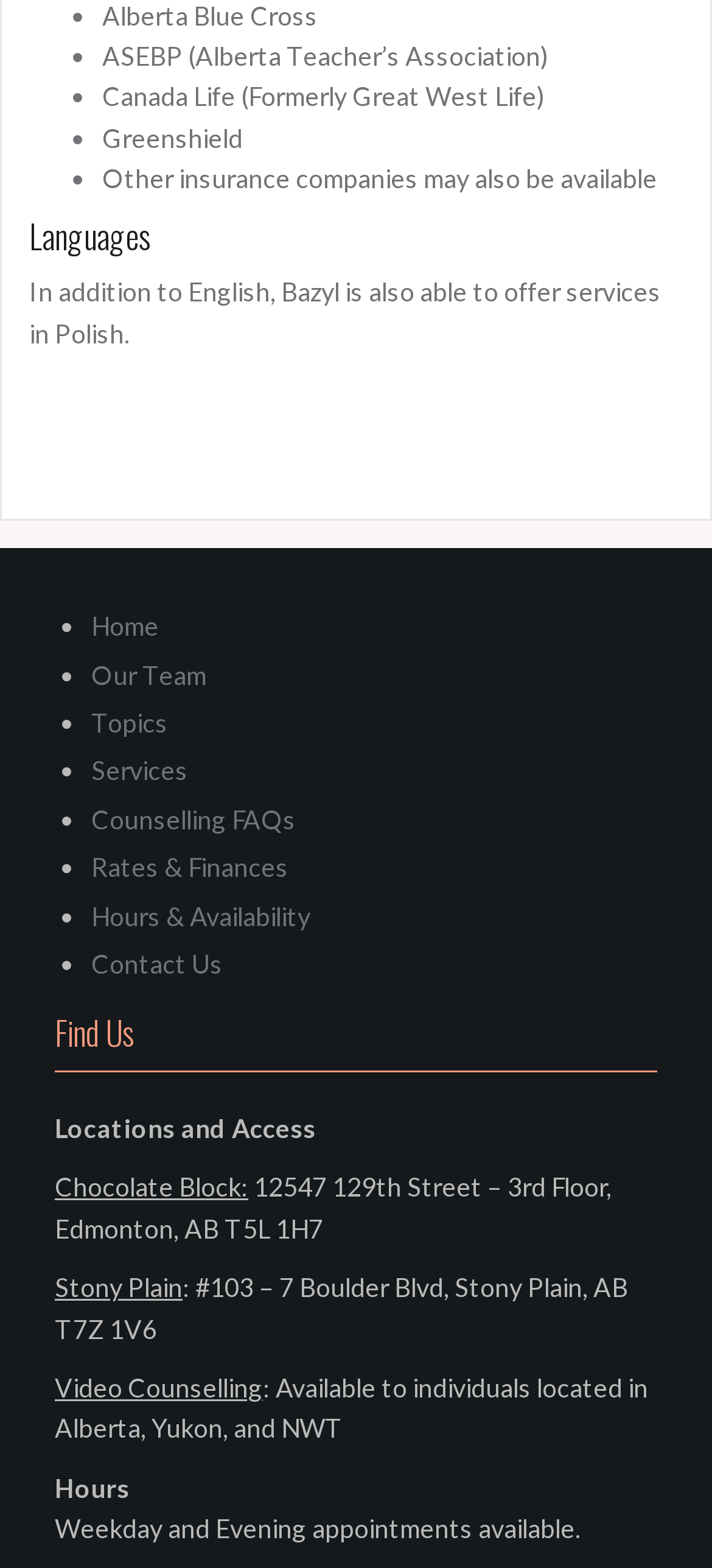Use a single word or phrase to answer the following:
What is the address of the Chocolate Block location?

12547 129th Street – 3rd Floor, Edmonton, AB T5L 1H7